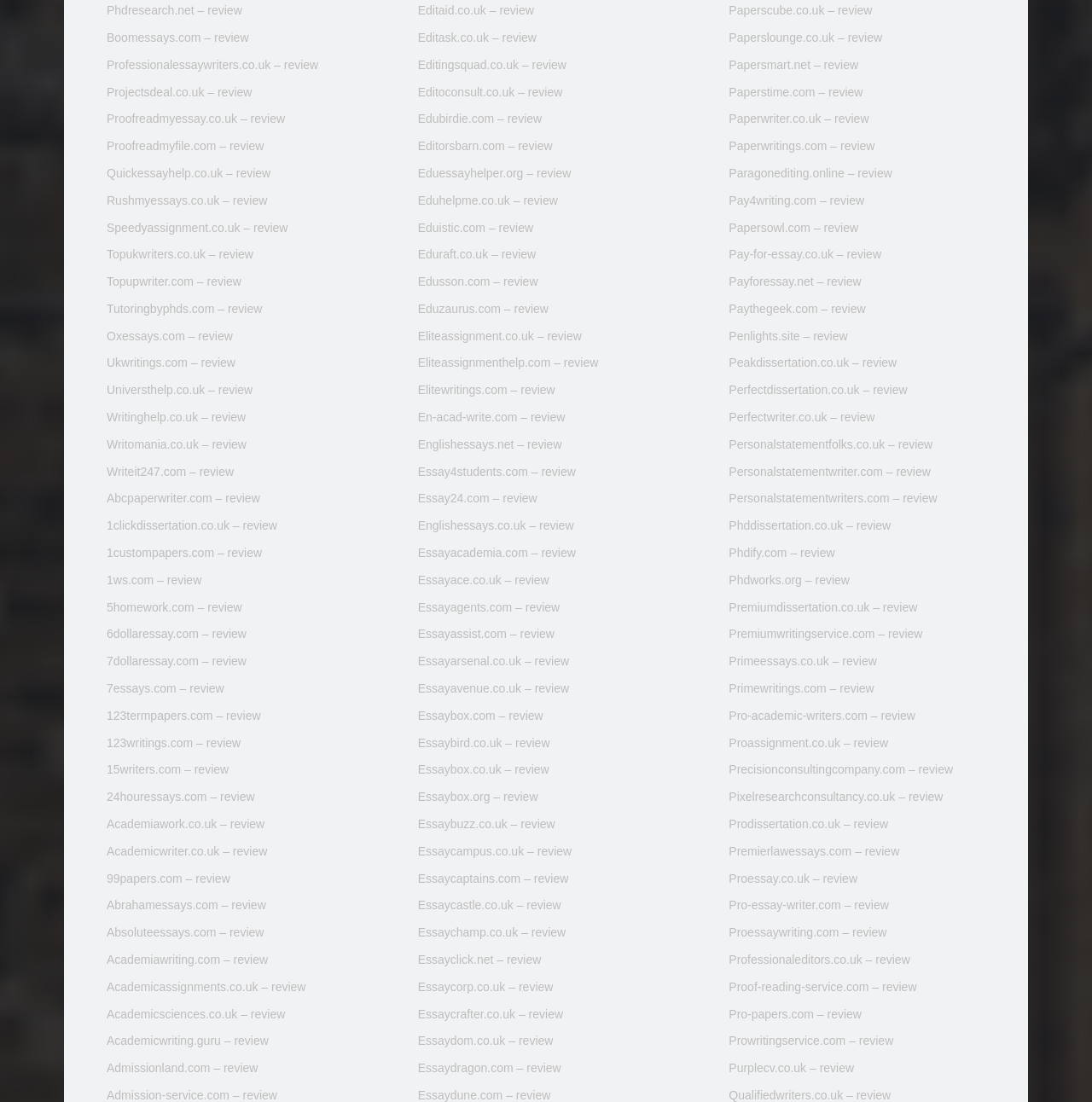Are the reviews organized in any particular order?
Ensure your answer is thorough and detailed.

Upon examining the links, it does not appear that the reviews are organized in any specific order, such as alphabetical or rating-based. The links seem to be listed in a random or arbitrary order.